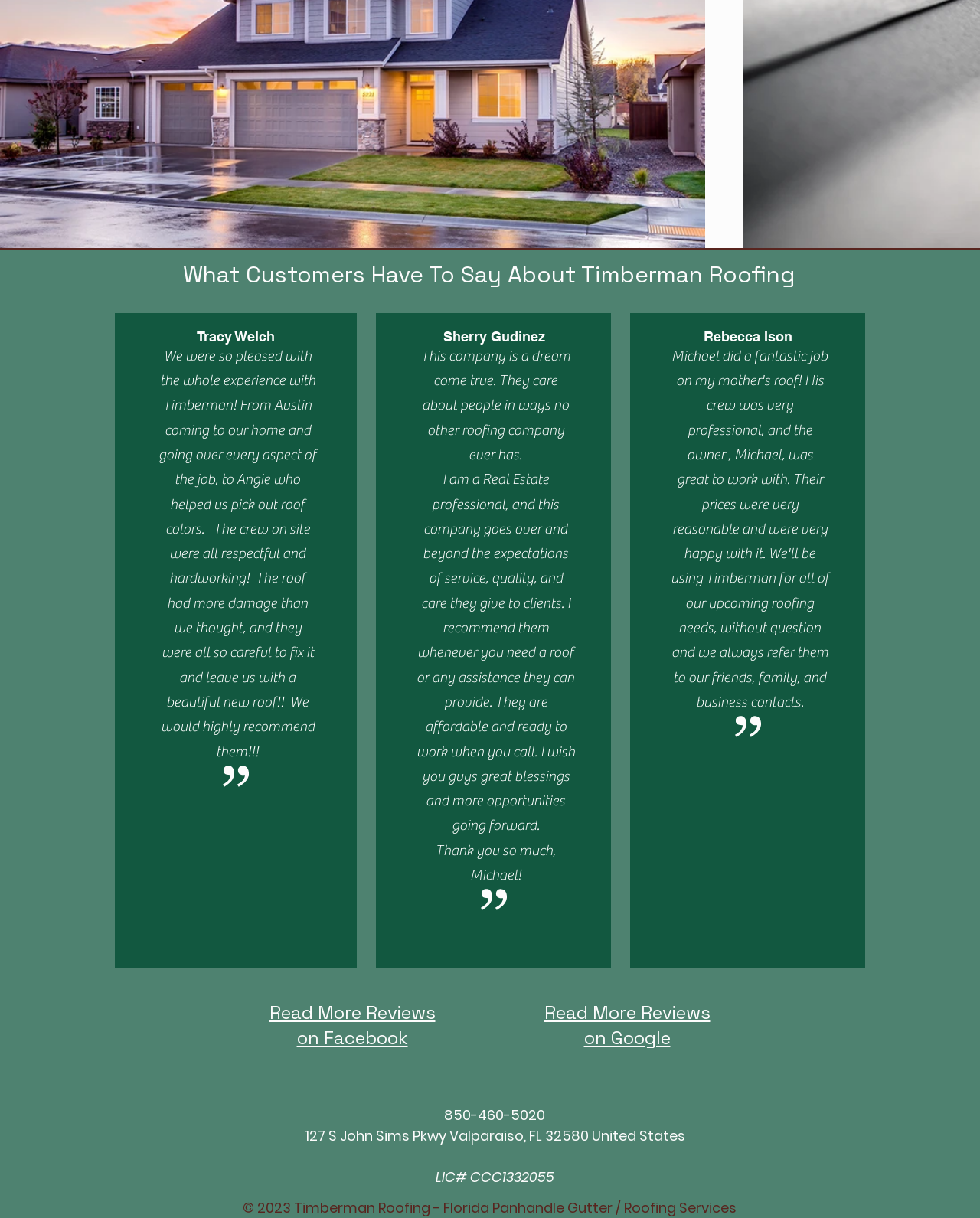Please respond in a single word or phrase: 
What is the company name?

Timberman Roofing